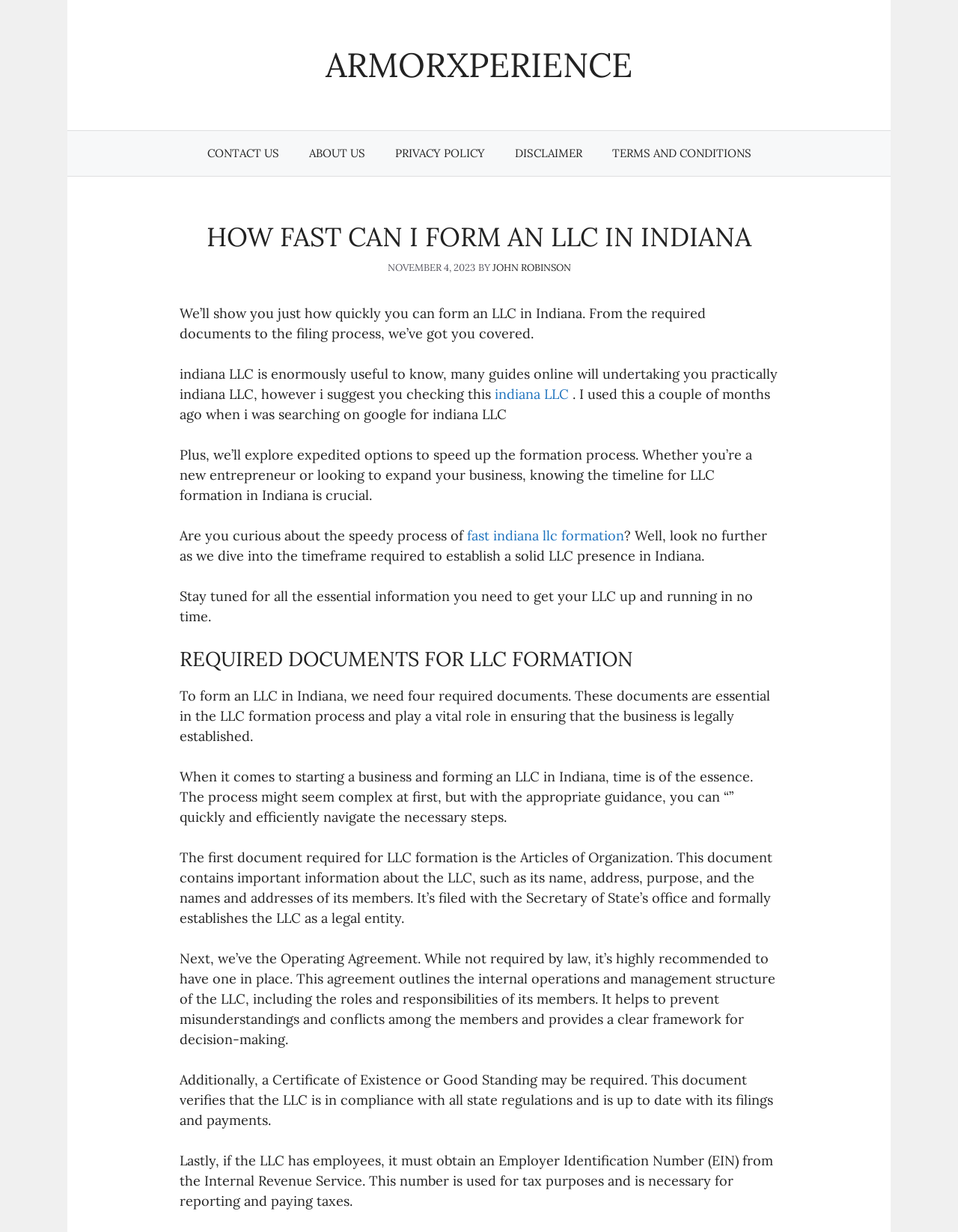From the element description ArmorXperience, predict the bounding box coordinates of the UI element. The coordinates must be specified in the format (top-left x, top-left y, bottom-right x, bottom-right y) and should be within the 0 to 1 range.

[0.34, 0.035, 0.66, 0.07]